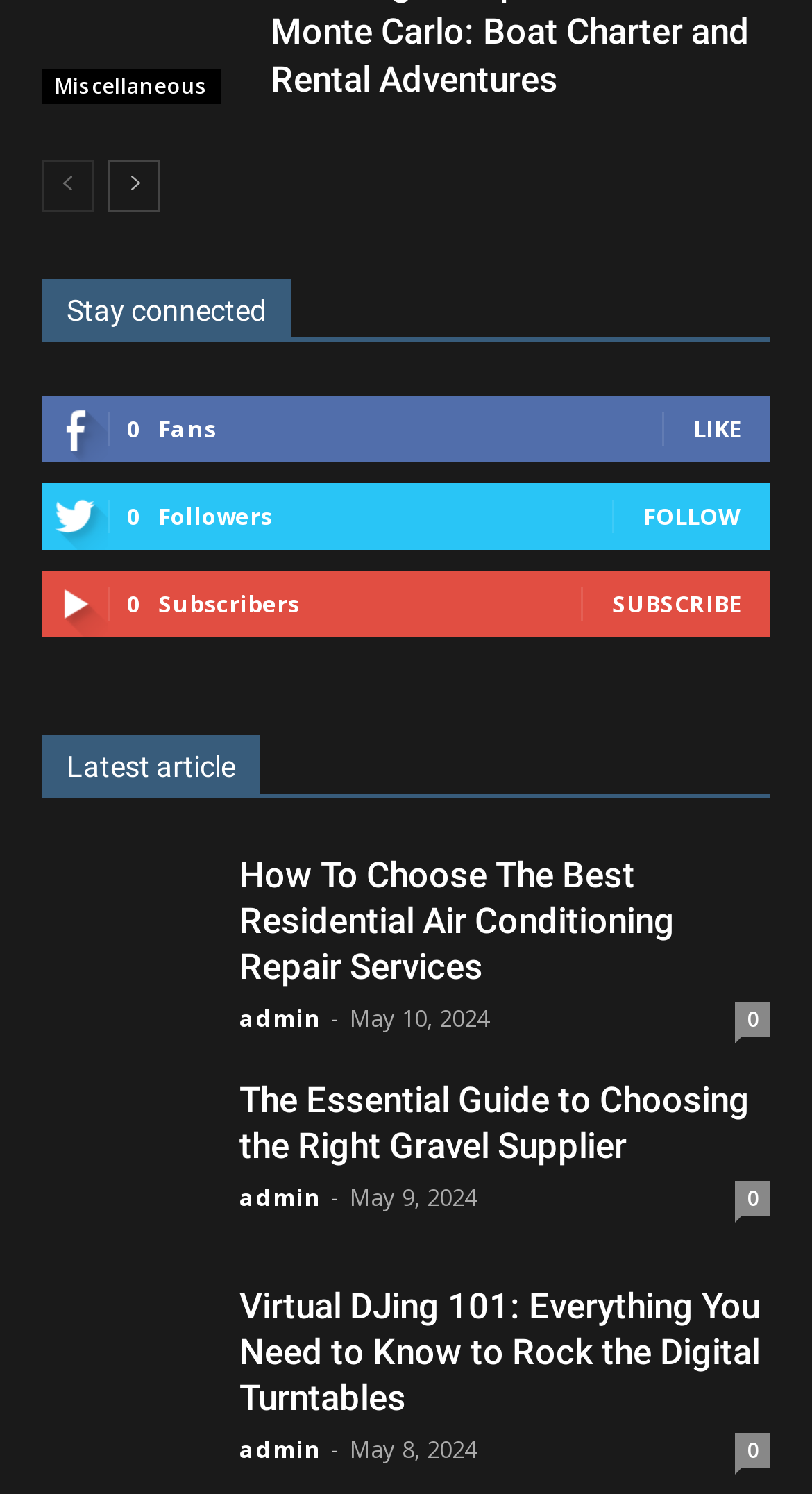Please indicate the bounding box coordinates of the element's region to be clicked to achieve the instruction: "Follow the admin". Provide the coordinates as four float numbers between 0 and 1, i.e., [left, top, right, bottom].

[0.295, 0.667, 0.395, 0.688]